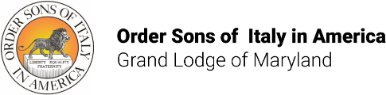What is the background of the logo?
Answer the question using a single word or phrase, according to the image.

Sun